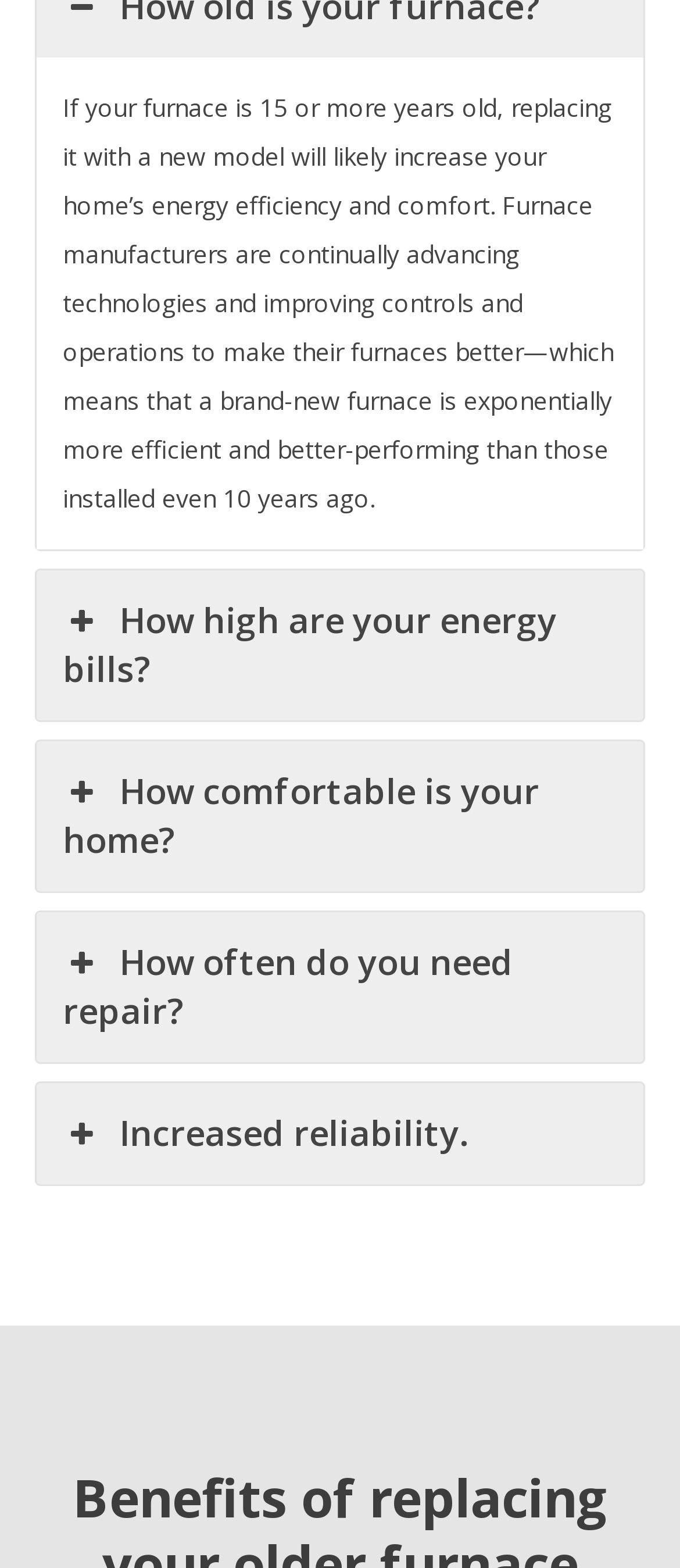What is the age of the furnace that can increase home energy efficiency?
Provide a concise answer using a single word or phrase based on the image.

15 years old